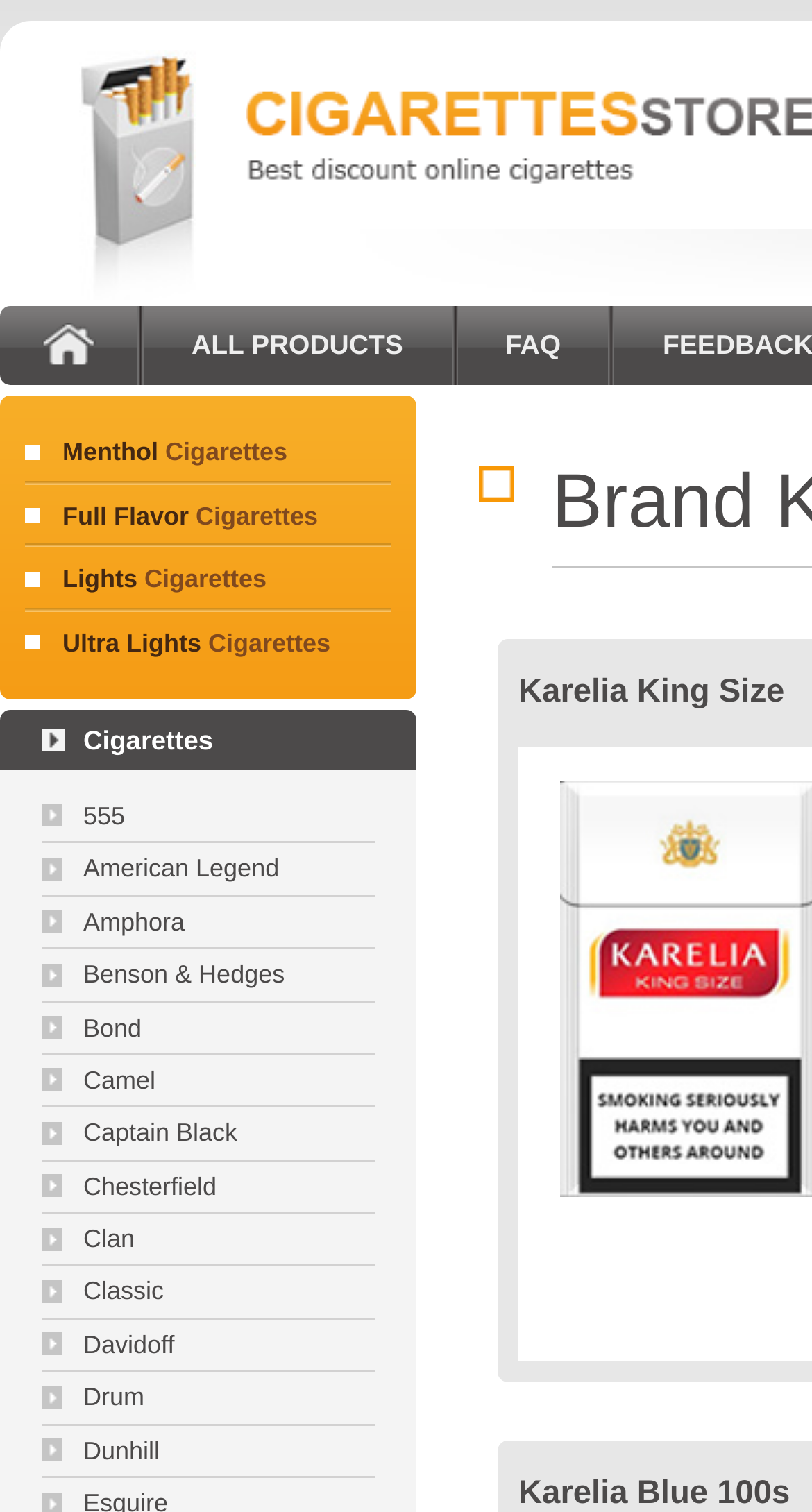Reply to the question with a brief word or phrase: How many types of cigarettes are listed?

14